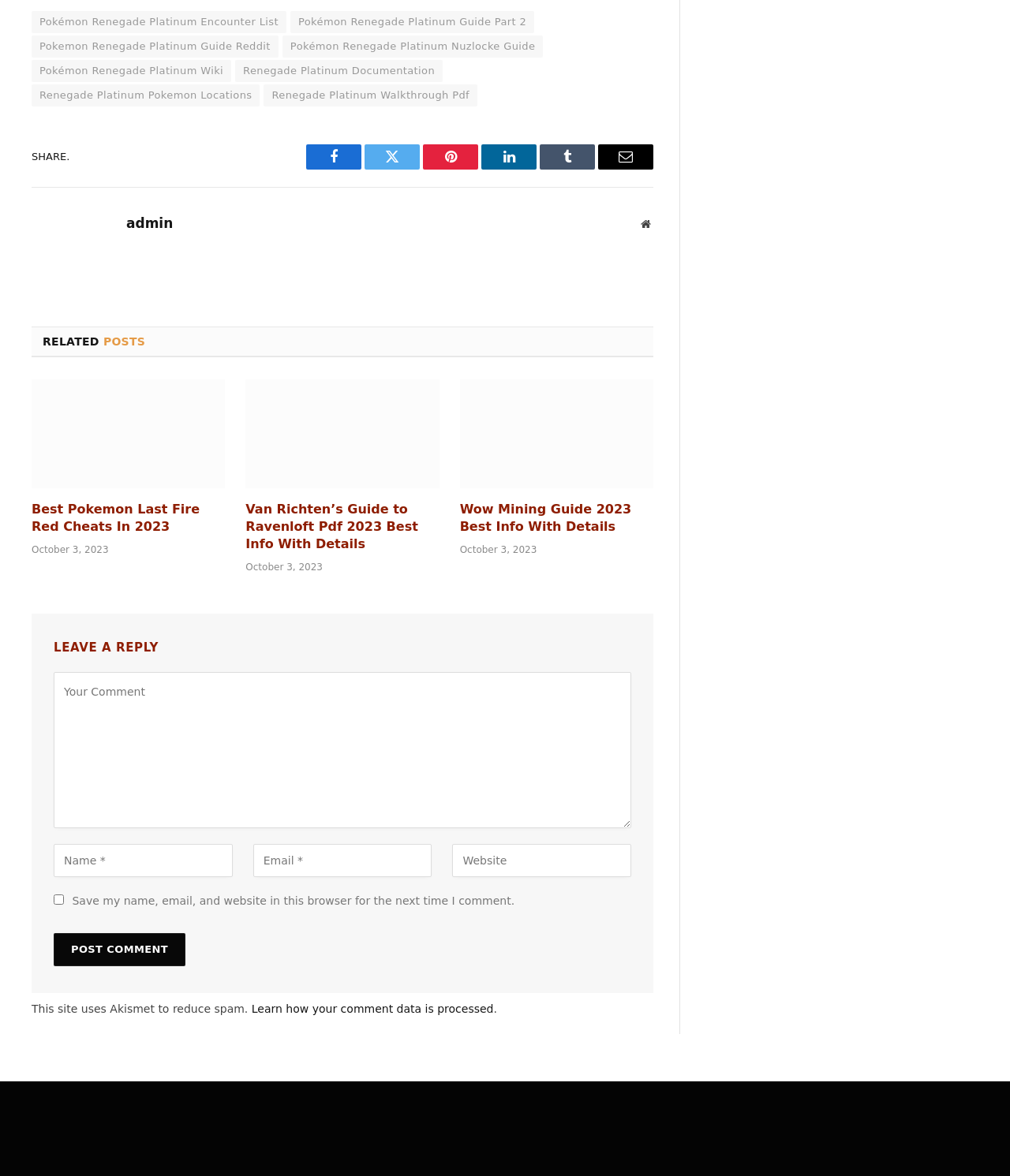Please find and report the bounding box coordinates of the element to click in order to perform the following action: "Share on Facebook". The coordinates should be expressed as four float numbers between 0 and 1, in the format [left, top, right, bottom].

[0.303, 0.122, 0.358, 0.144]